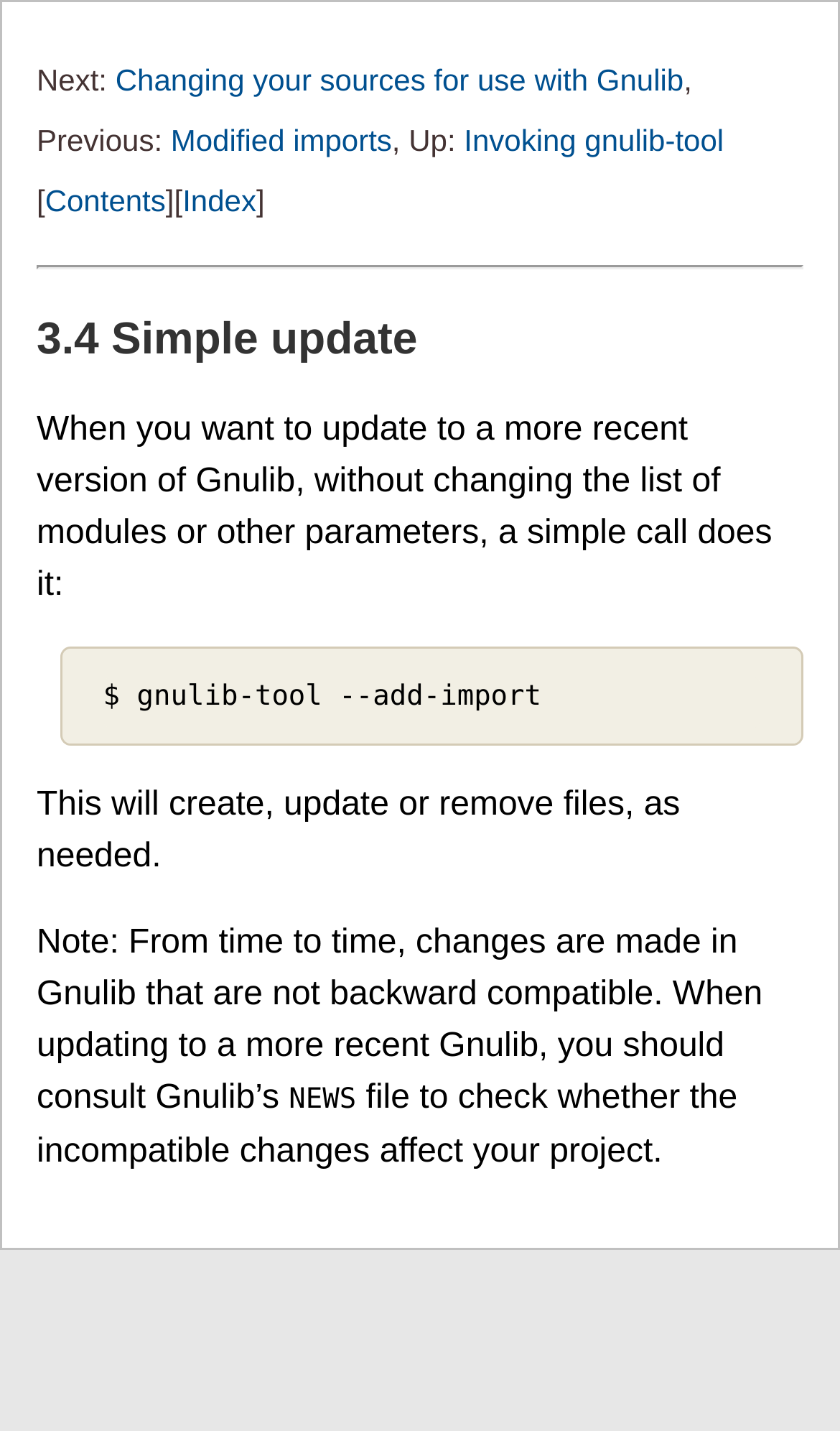Given the following UI element description: "Invoking gnulib-tool", find the bounding box coordinates in the webpage screenshot.

[0.552, 0.086, 0.862, 0.11]